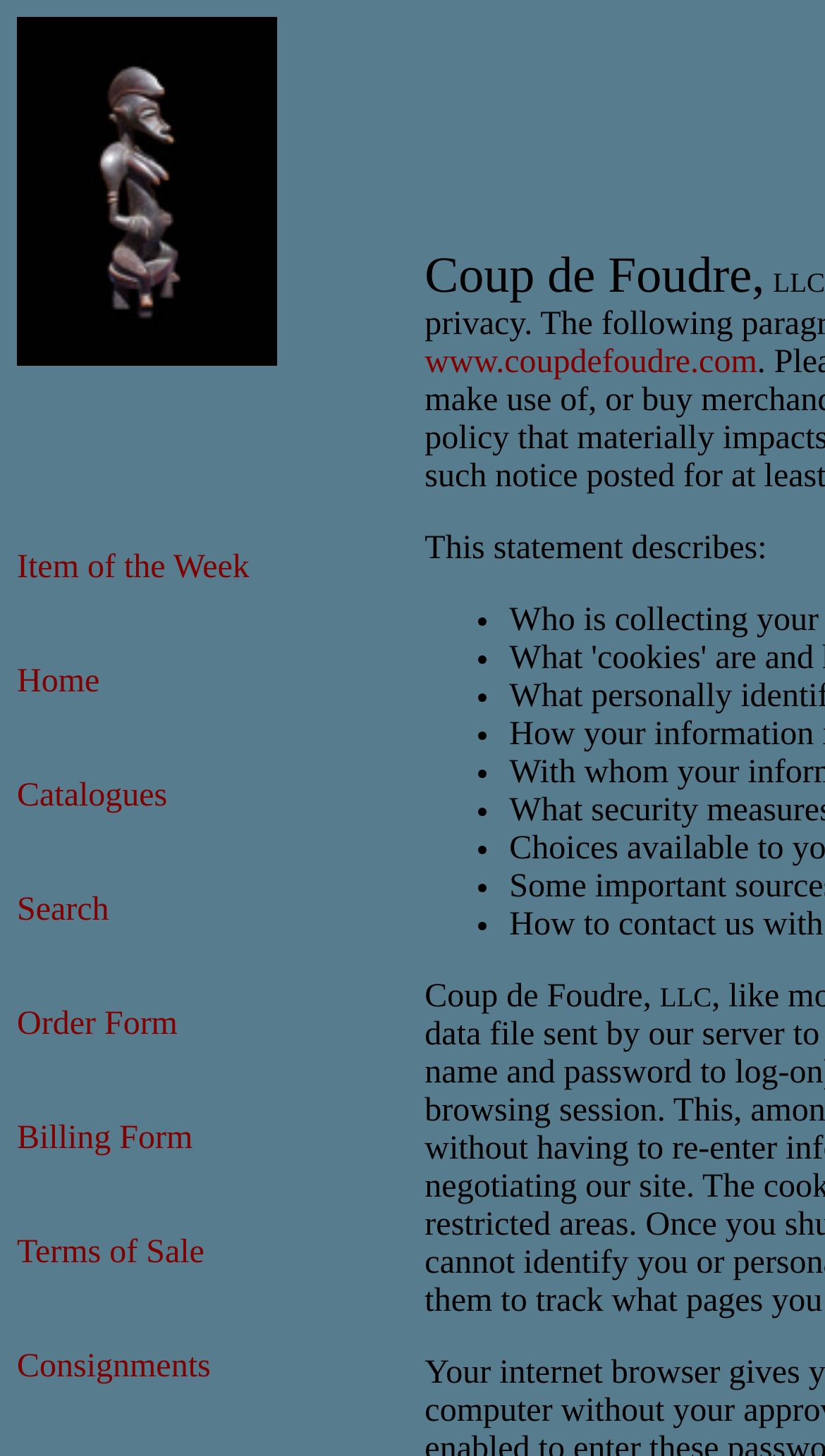Offer a detailed account of what is visible on the webpage.

The webpage is a privacy statement for Coup de Foudre, LLC. At the top left corner, there is a logo image of Coup de Foudre. Below the logo, there are six links in a row, including "Item of the Week", "Home", "Catalogues", "Search", "Order Form", and "Billing Form", followed by "Terms of Sale" and "Consignments". 

The main content of the webpage starts with the company name "Coup de Foudre, LLC" in two separate text elements, one next to the other. Below the company name, there is a link to the company's website, "www.coupdefoudre.com". 

The privacy statement is introduced by a sentence "This statement describes:" and is followed by a list of eight bullet points, indicated by list markers "•". The list takes up most of the page's content area. At the bottom of the page, the company name "Coup de Foudre, LLC" appears again, split into two separate text elements, similar to the top of the page.